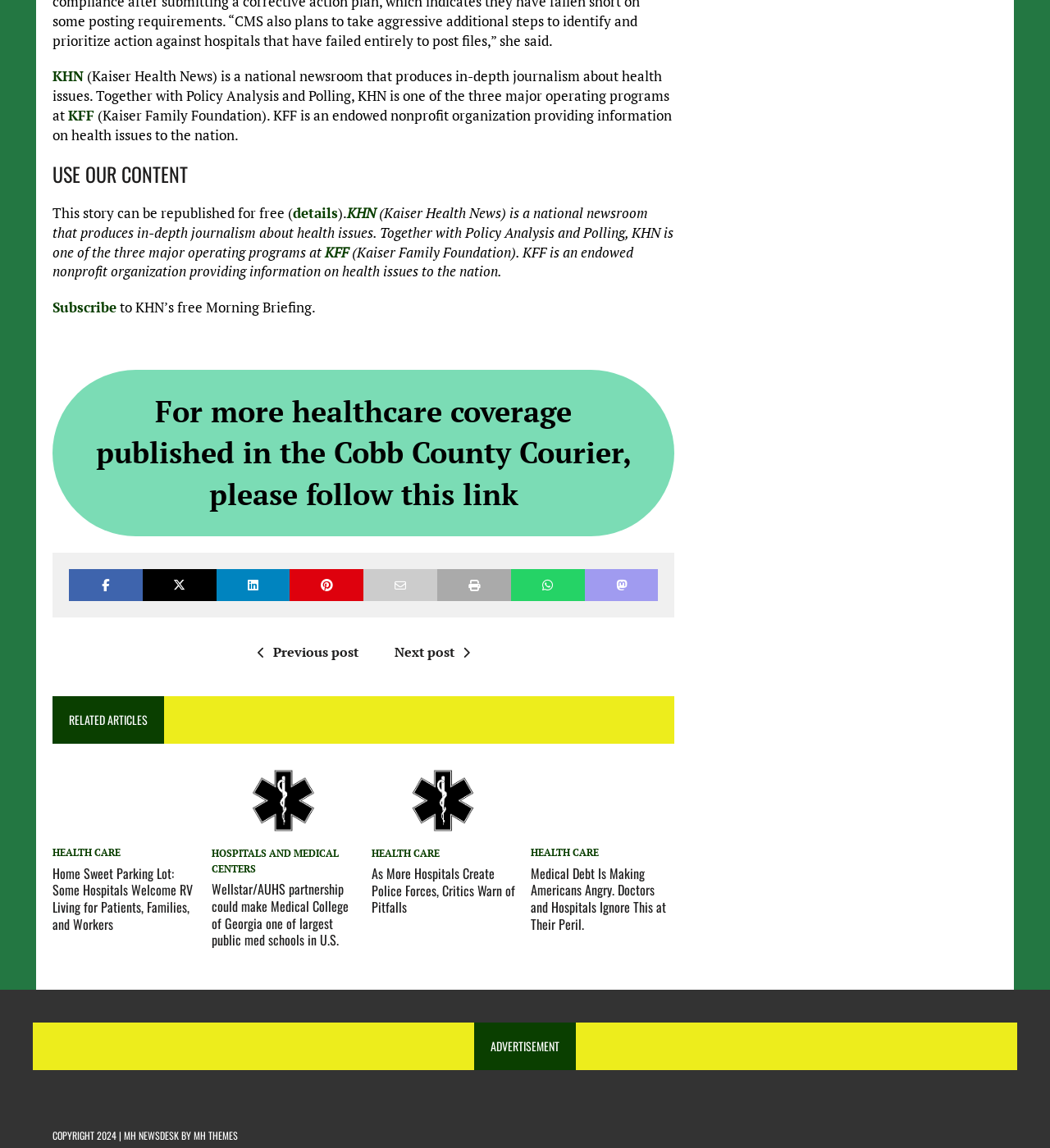Find the bounding box coordinates for the area you need to click to carry out the instruction: "Click on 'Next post'". The coordinates should be four float numbers between 0 and 1, indicated as [left, top, right, bottom].

[0.376, 0.56, 0.455, 0.576]